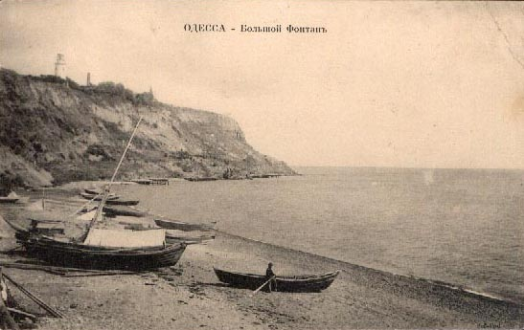What is the location of the Big Fountain cape?
Please answer the question with as much detail as possible using the screenshot.

The inscription at the top of the postcard reads 'ОДЕССА - Большой Фонтан', which translates to 'Odessa - Big Fountain', clearly indicating the location of the Big Fountain cape.